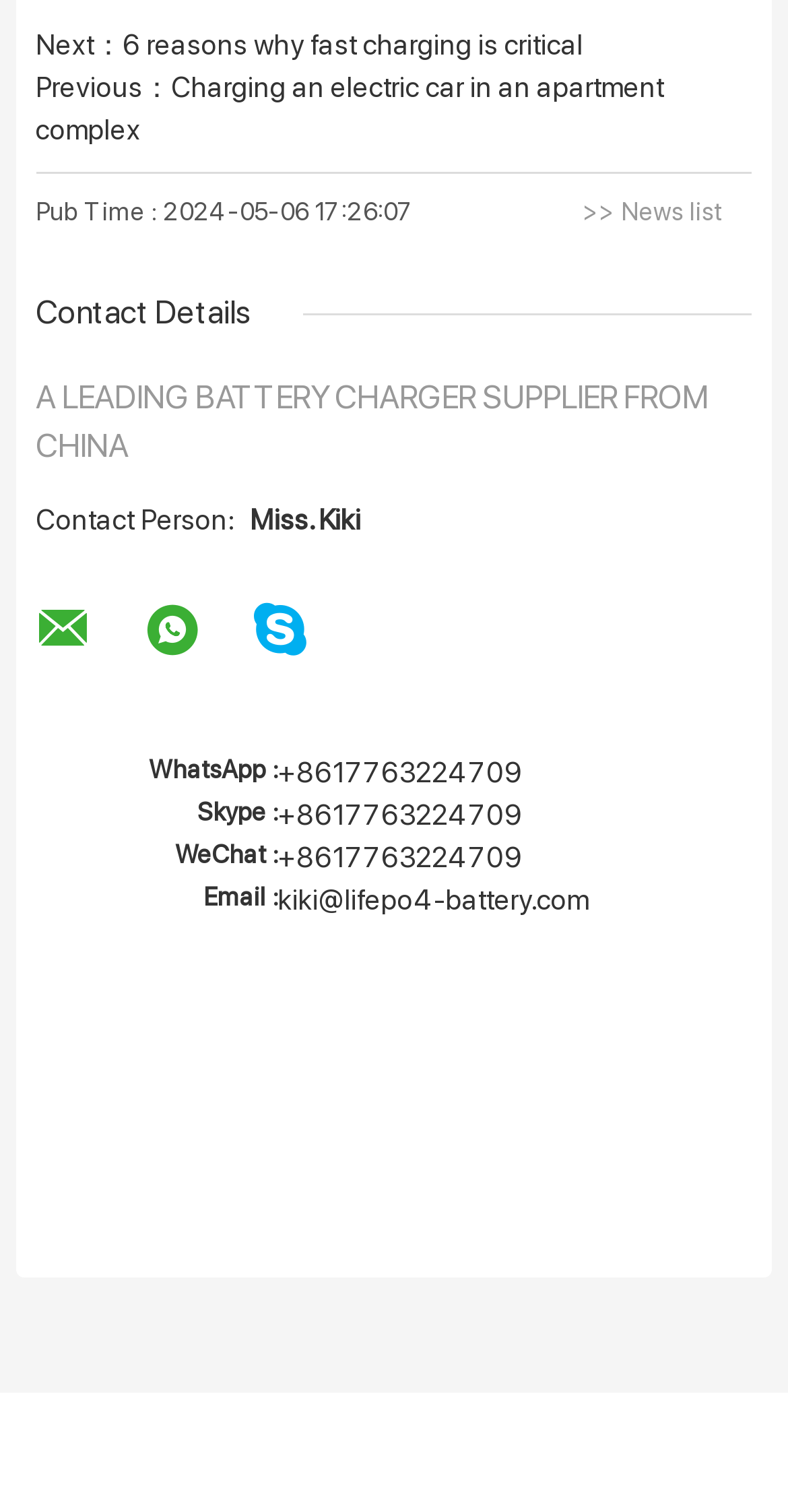Find the bounding box coordinates for the HTML element specified by: "Instagram".

None